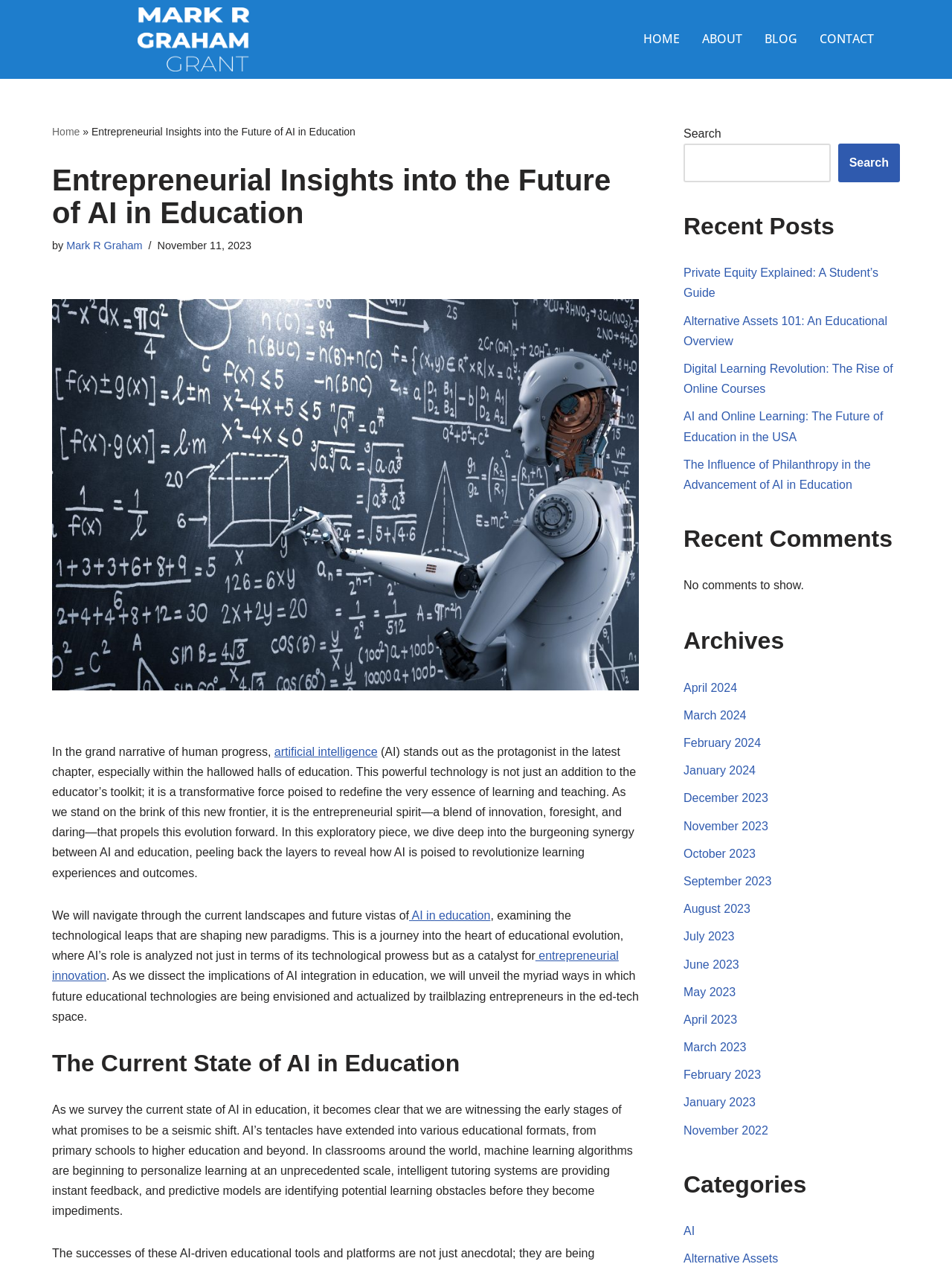What is the author of the latest article?
Please provide a single word or phrase as your answer based on the image.

Mark R Graham